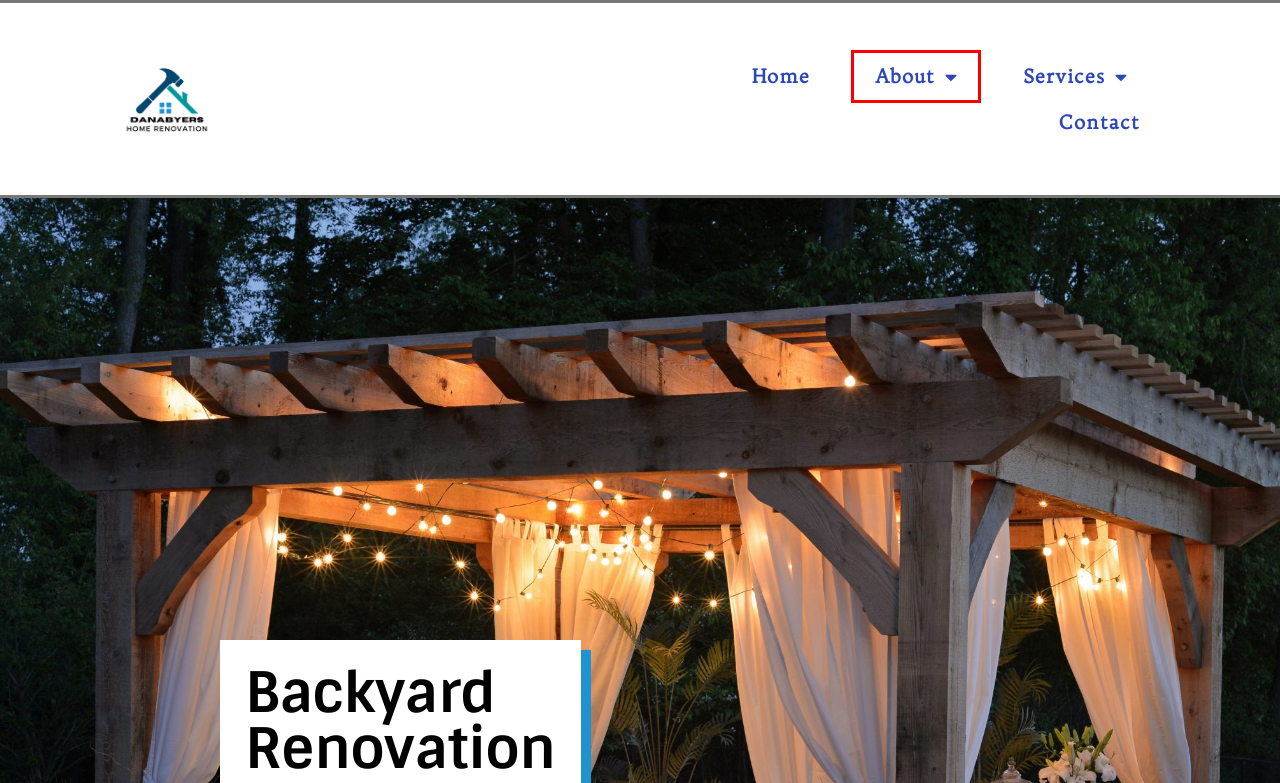You have a screenshot showing a webpage with a red bounding box highlighting an element. Choose the webpage description that best fits the new webpage after clicking the highlighted element. The descriptions are:
A. Expert Painter in Auburn, MA | Pro A&M Painting
B. Danabyers – Home Renovation
C. Long Island Tree Spraying Service | Long Island Insect Spraying
D. Contact – Danabyers
E. Services – Danabyers
F. About – Danabyers
G. Kitchen Remodeling Houston, TX | Archangel Home Maintenance & Improvement, LLC
H. Bathroom Remodeler Brentwood, NY | Elite Design Contracting, Inc.

F